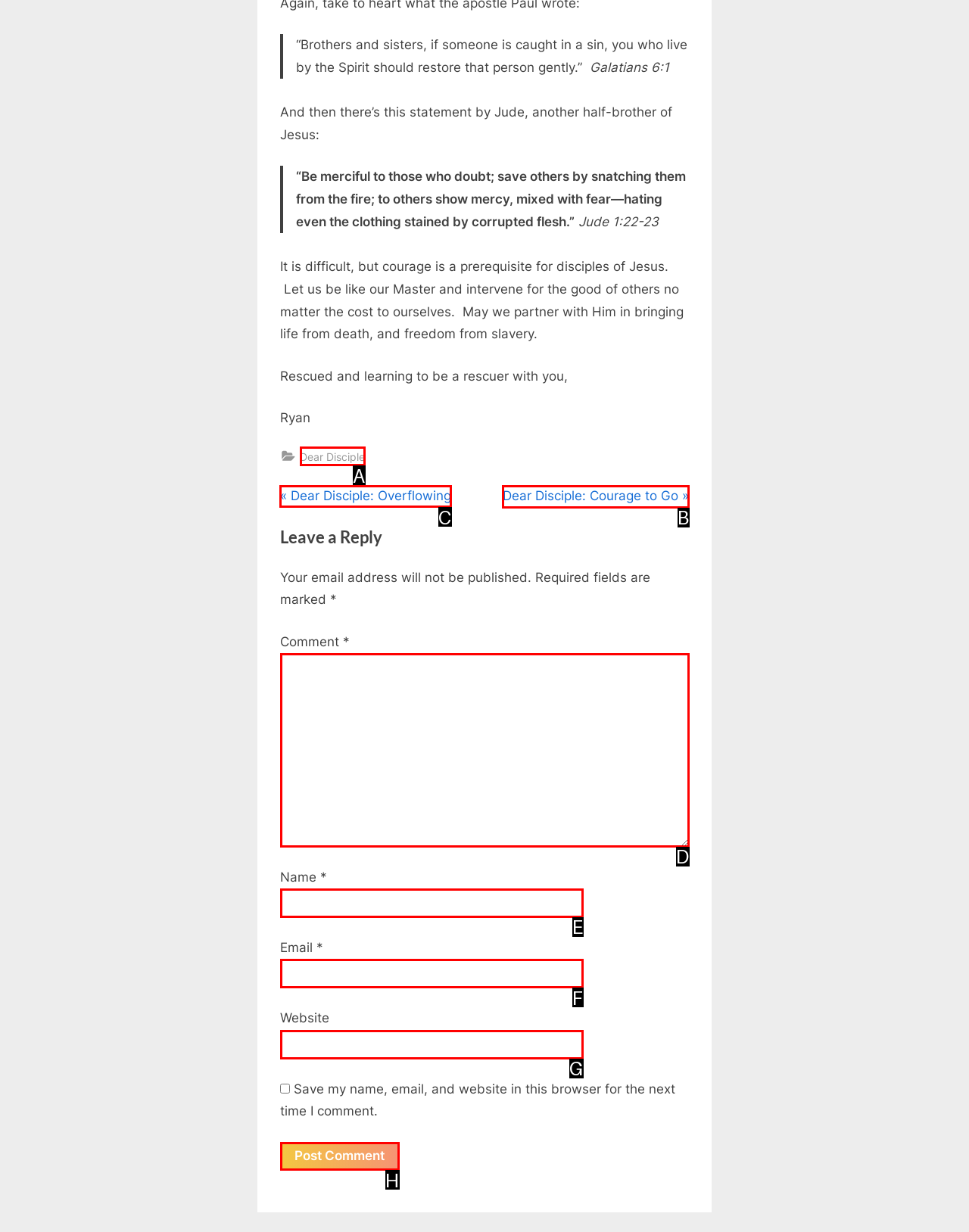Point out the letter of the HTML element you should click on to execute the task: Click on '« Previous Post: Dear Disciple: Overflowing'
Reply with the letter from the given options.

C